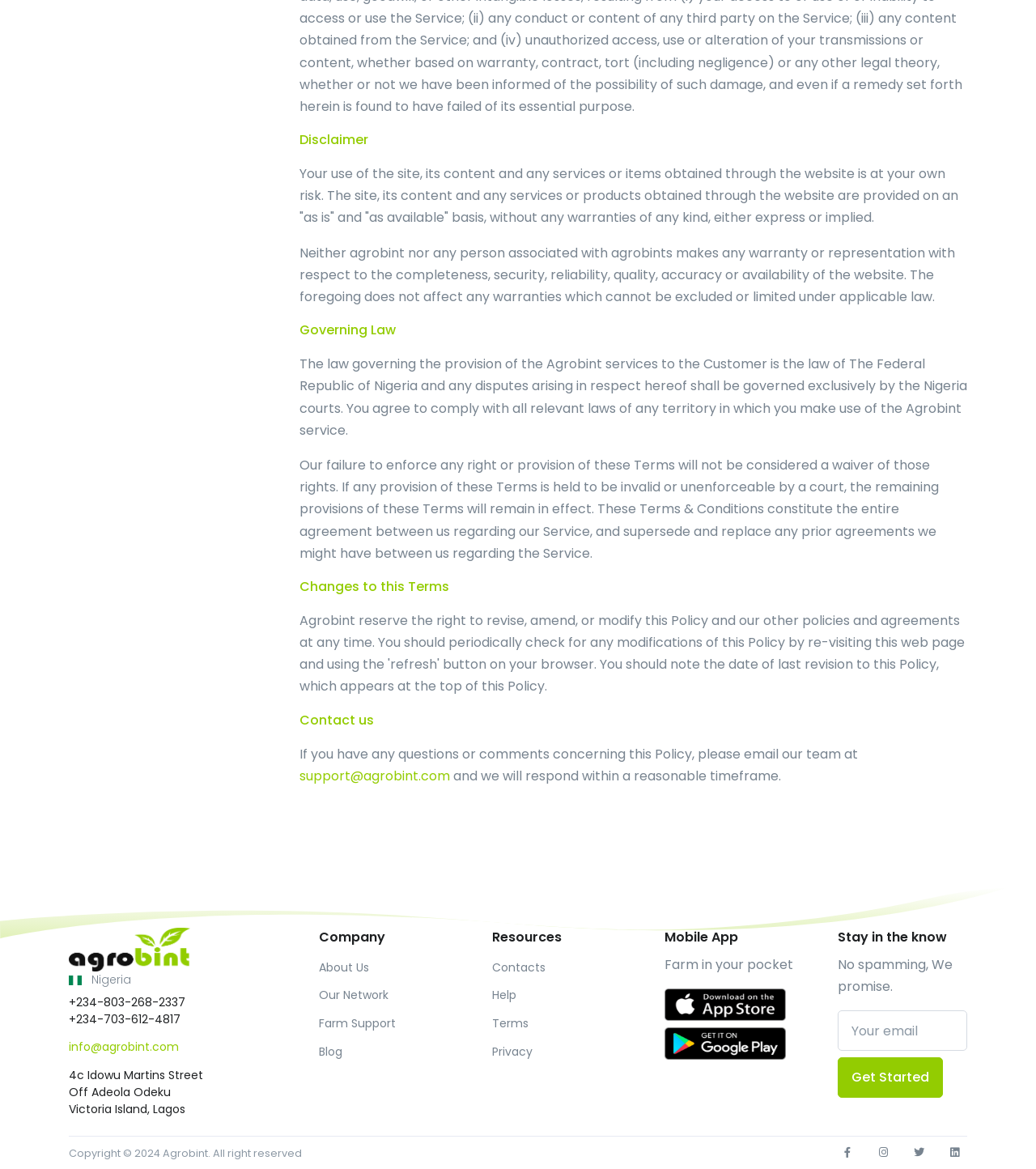Determine the bounding box coordinates for the clickable element to execute this instruction: "Enter email address in the text box". Provide the coordinates as four float numbers between 0 and 1, i.e., [left, top, right, bottom].

[0.809, 0.865, 0.934, 0.899]